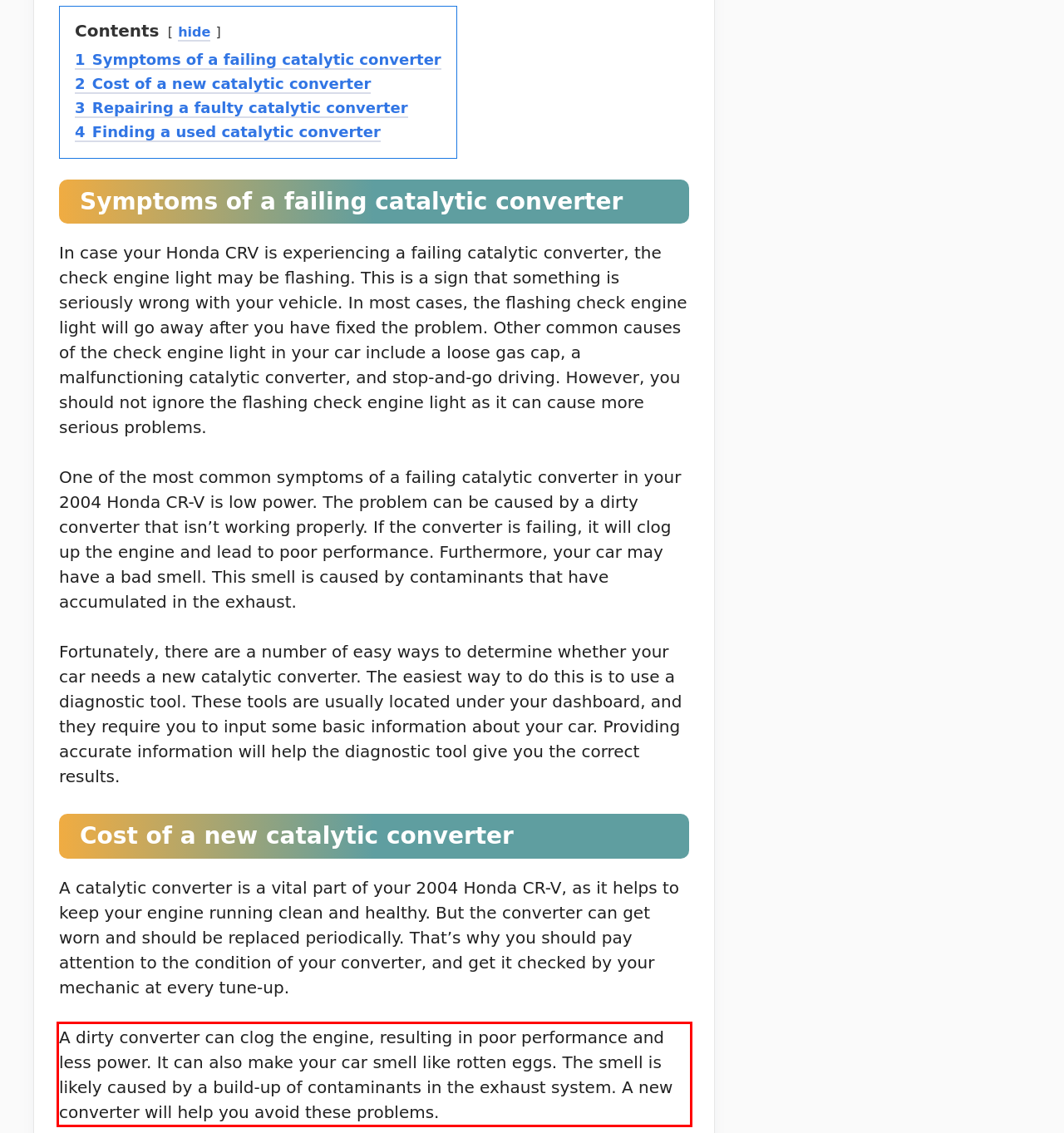You have a screenshot with a red rectangle around a UI element. Recognize and extract the text within this red bounding box using OCR.

A dirty converter can clog the engine, resulting in poor performance and less power. It can also make your car smell like rotten eggs. The smell is likely caused by a build-up of contaminants in the exhaust system. A new converter will help you avoid these problems.